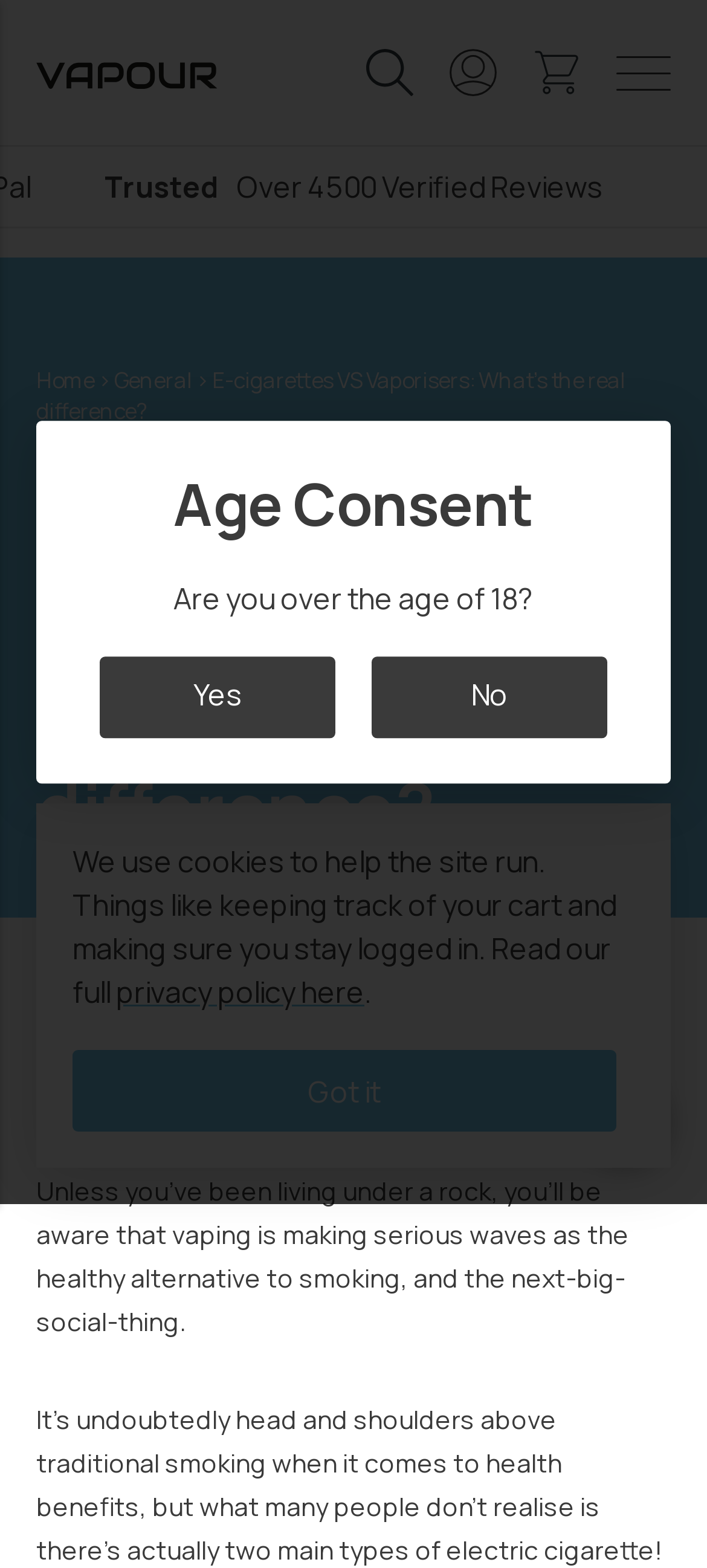Using the elements shown in the image, answer the question comprehensively: What is the topic of the article on this webpage?

The article's title 'E-cigarettes VS Vaporisers: What’s the real difference?' is prominently displayed on the webpage, indicating that the article discusses the differences between e-cigarettes and vaporisers.